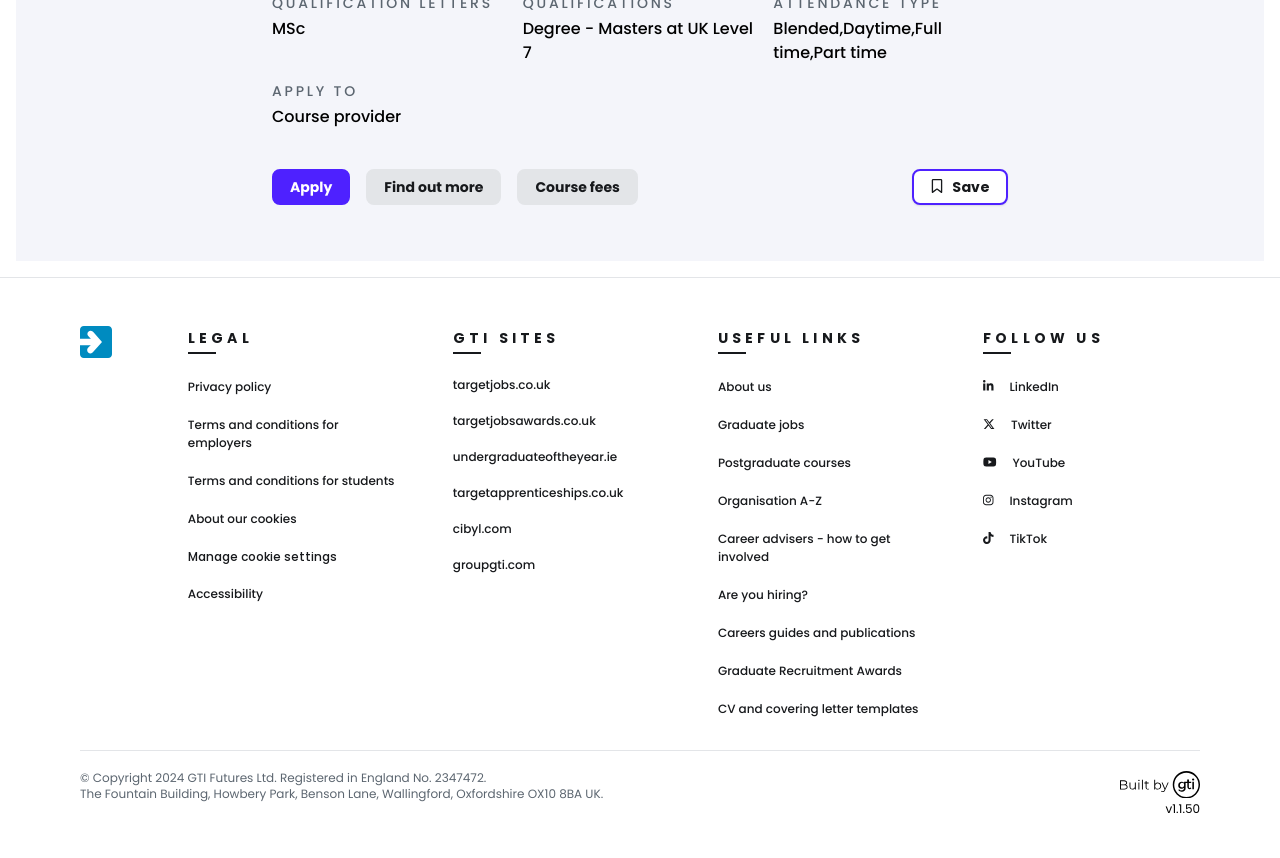Can you specify the bounding box coordinates of the area that needs to be clicked to fulfill the following instruction: "Visit gradireland website"?

[0.062, 0.379, 0.147, 0.417]